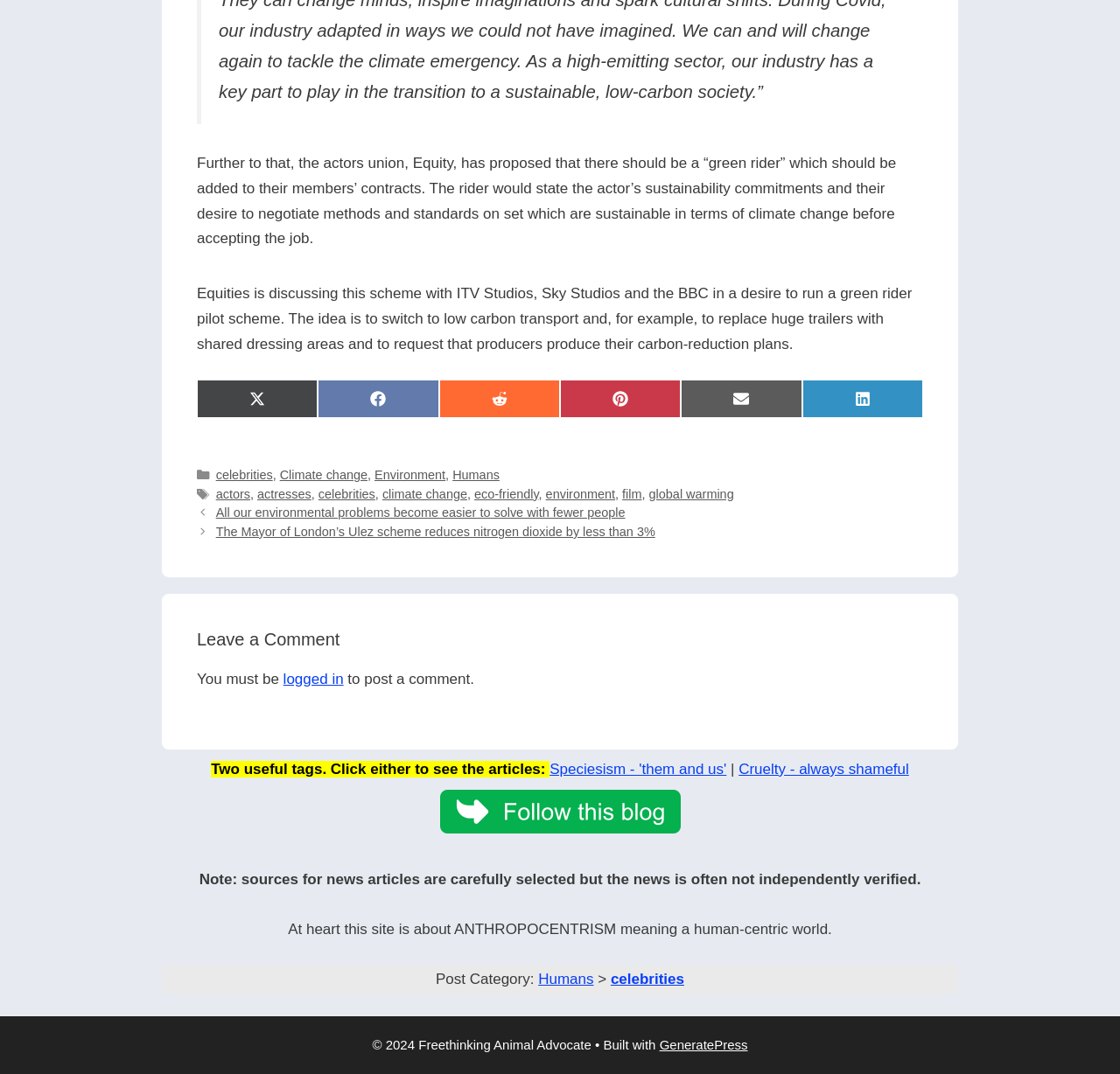Please provide a one-word or short phrase answer to the question:
What is the topic of the article?

Climate change